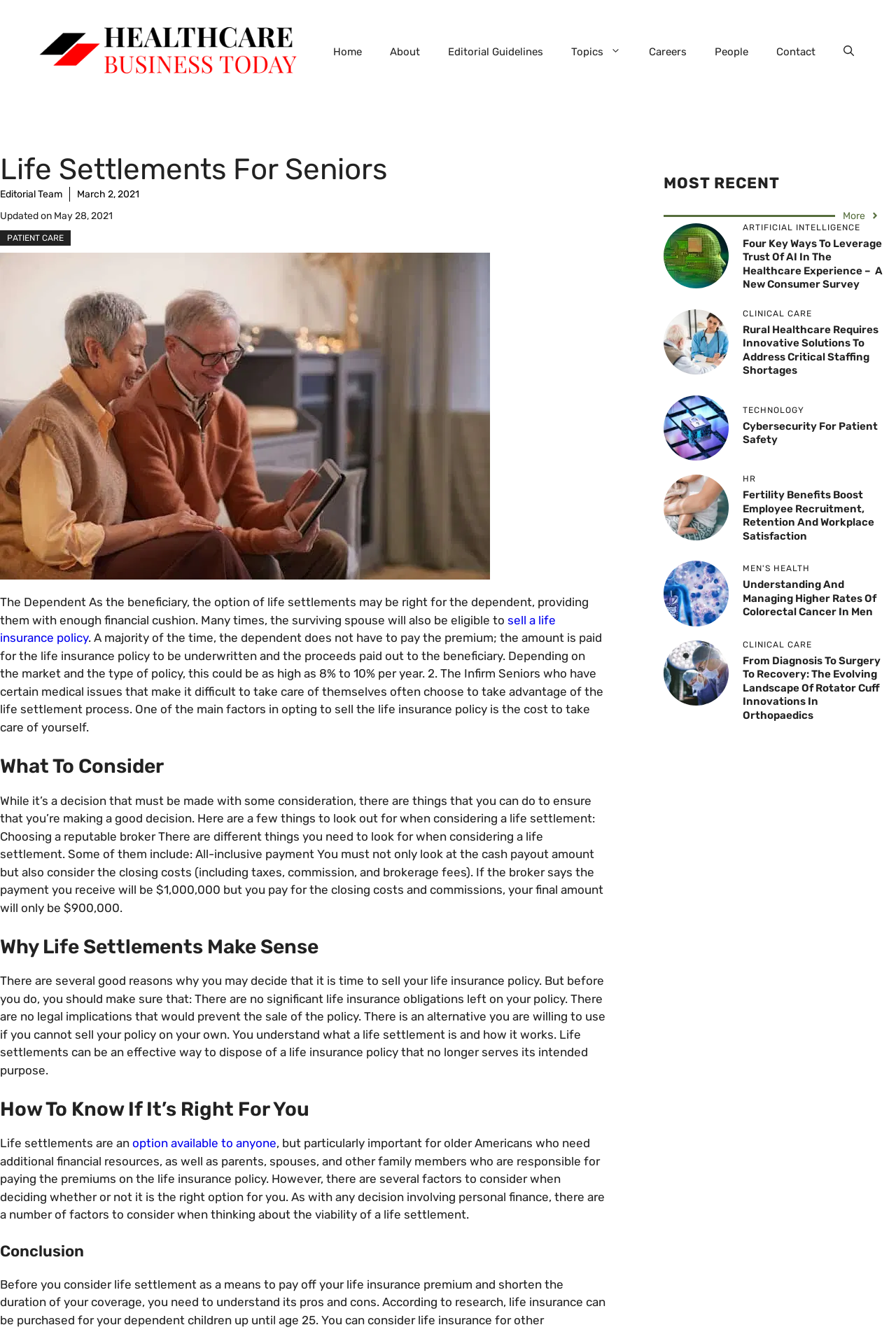Locate the bounding box coordinates of the element you need to click to accomplish the task described by this instruction: "Open the 'Editorial Guidelines' page".

[0.484, 0.023, 0.622, 0.054]